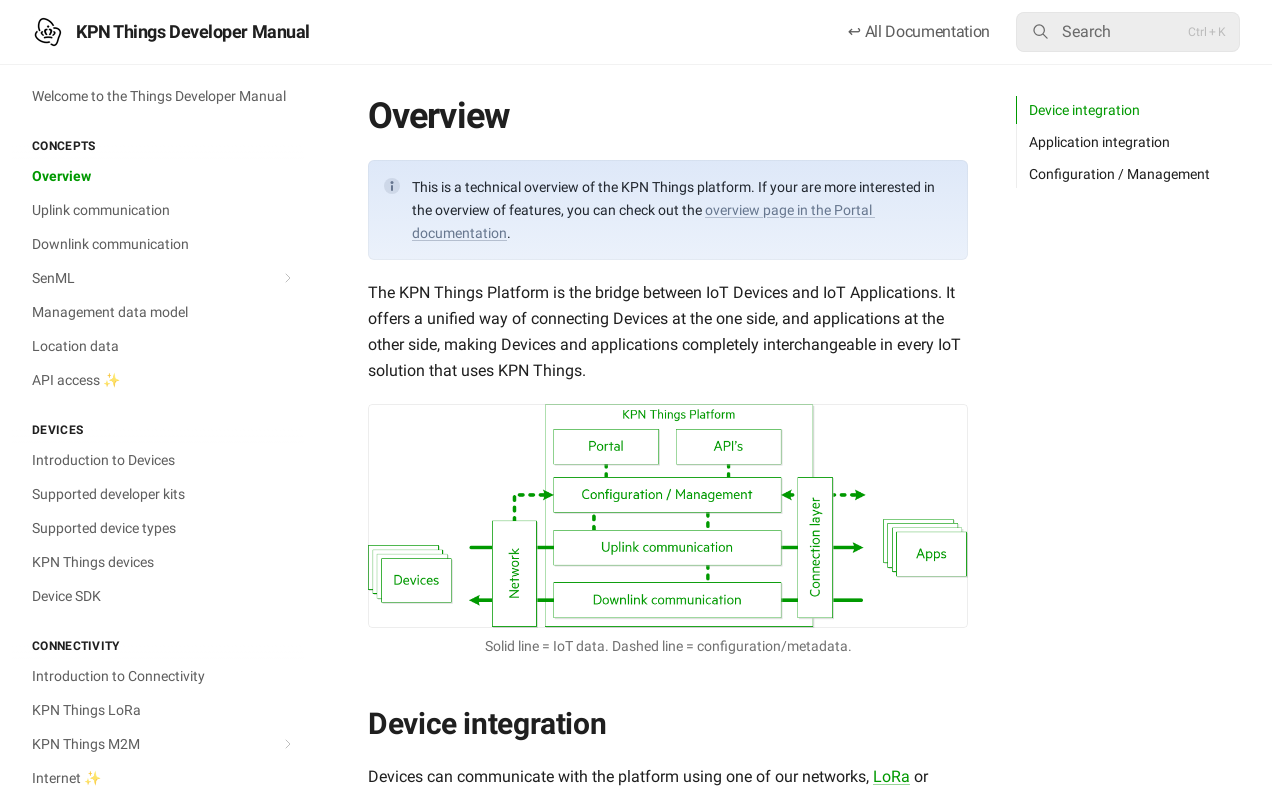Locate the bounding box coordinates of the clickable area needed to fulfill the instruction: "Click the 'Overview' link".

[0.009, 0.204, 0.238, 0.244]